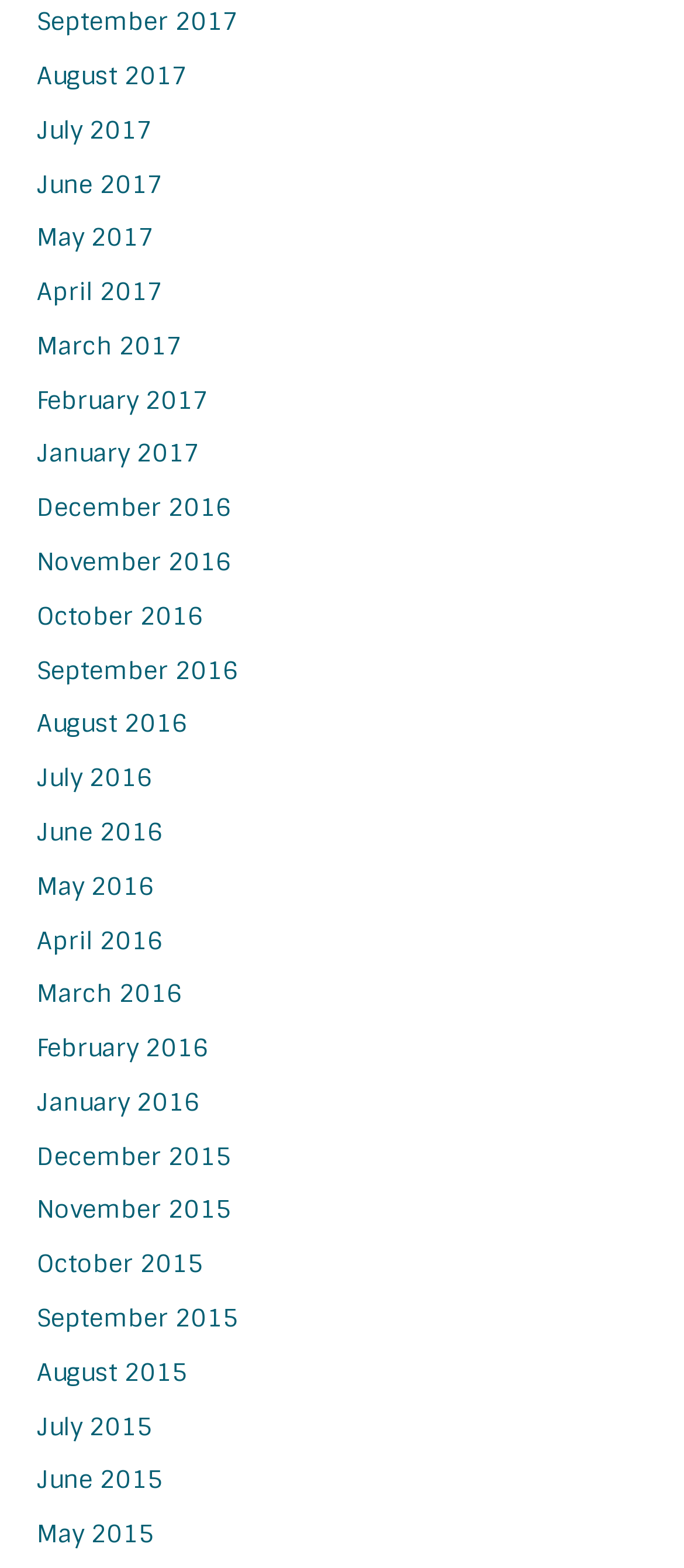Based on what you see in the screenshot, provide a thorough answer to this question: How many links are there in the first row?

I examined the bounding box coordinates of the links and found that the first four links (September 2017 to June 2017) are aligned horizontally, indicating that they are in the same row.